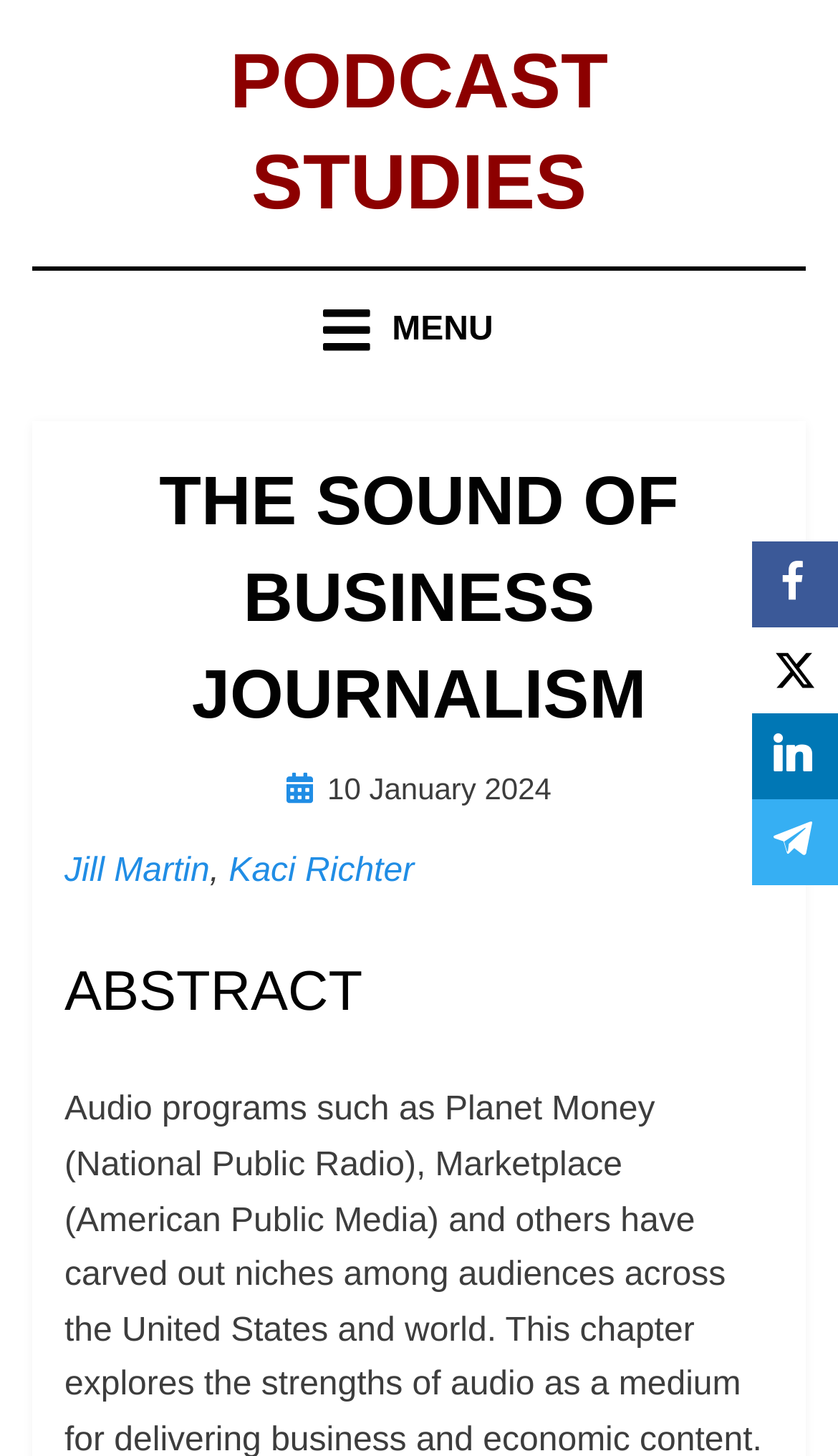Locate the bounding box coordinates of the clickable part needed for the task: "Visit Richard Berry's page".

[0.439, 0.529, 0.658, 0.553]